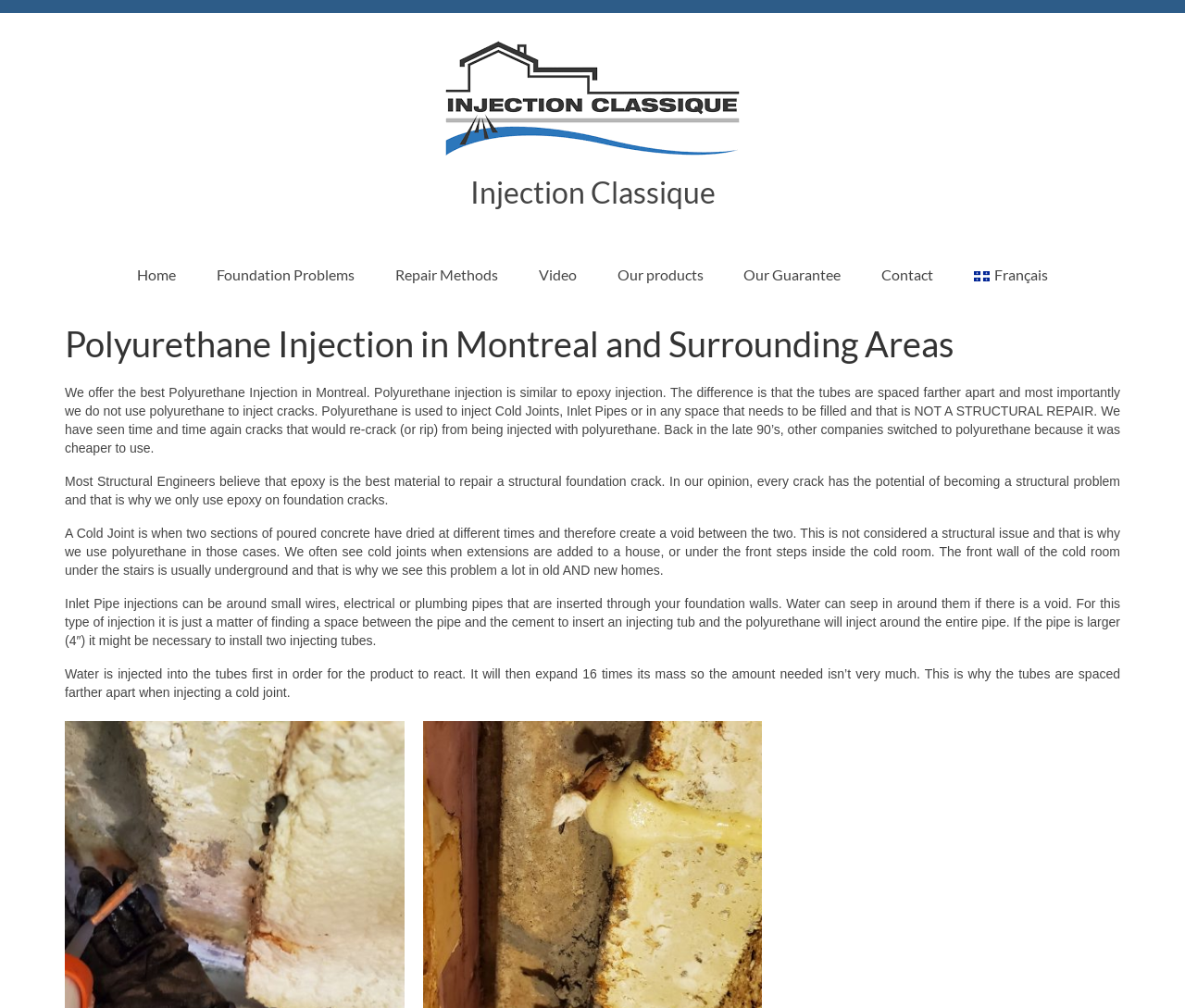What is the purpose of polyurethane injection?
Look at the image and provide a detailed response to the question.

According to the StaticText element, polyurethane injection is used to fill spaces such as Cold Joints, Inlet Pipes, or any space that needs to be filled and is not a structural repair.